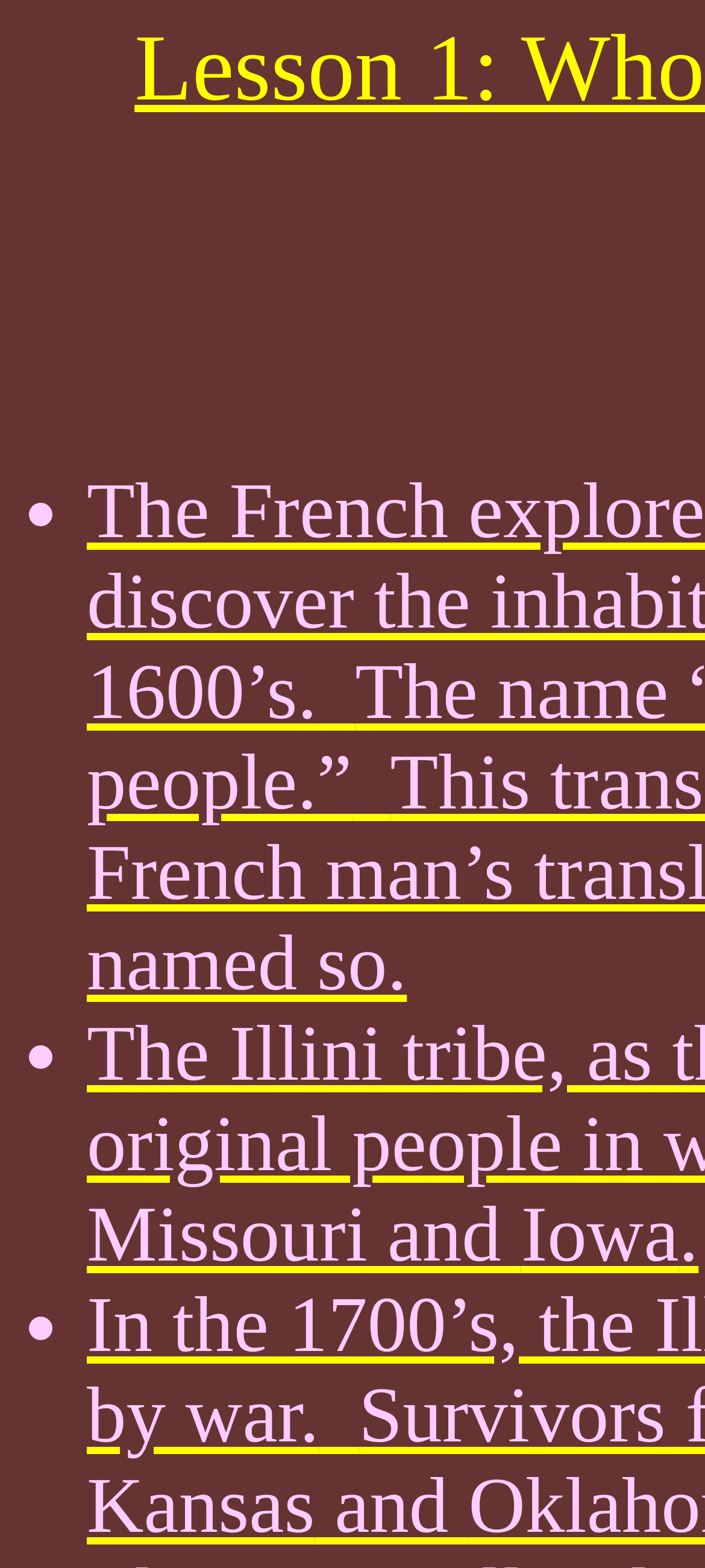What is the symbol after 'Iowa'?
Analyze the image and deliver a detailed answer to the question.

I examined the static text elements on the webpage and found that after the state 'Iowa', there is a period symbol '.'.